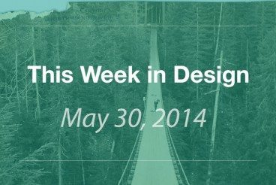Detail everything you observe in the image.

The image showcases a serene and expansive pathway set against a backdrop of lush trees, reflecting a journey through nature. Overlaying this tranquil scene is the title "This Week in Design" prominently displayed in white, bold letters, evoking a sense of clarity and focus. Below it, the date "May 30, 2014" is presented in a slightly smaller font, providing a timestamp that invites viewers to consider the design insights from that specific week. This visual is featured within the context of a design article that likely explores new trends and developments within the design industry, making it an engaging introduction to the content. The overall aesthetic merges nature with design, suggesting a harmonious blend of creativity and the organic world.